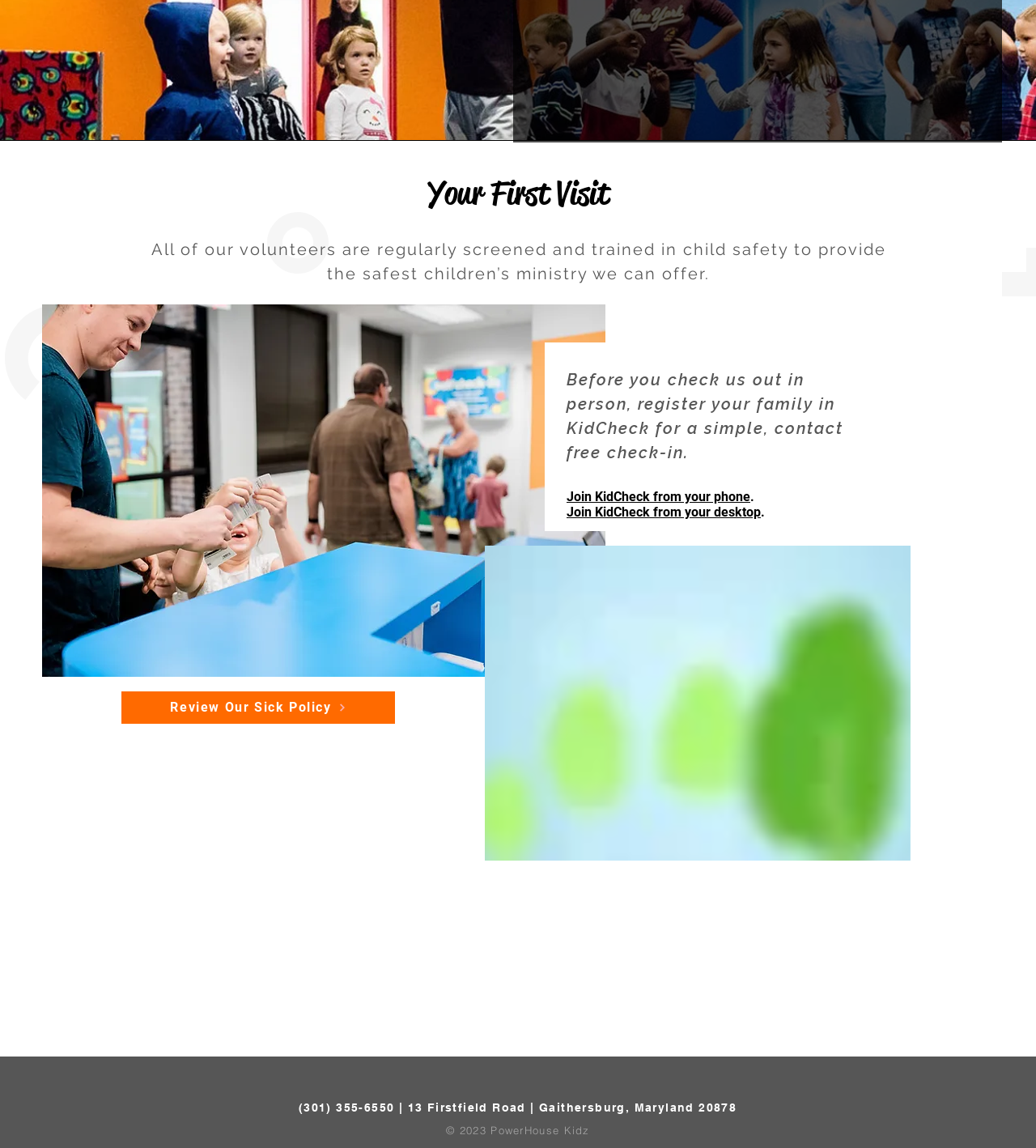Using the details in the image, give a detailed response to the question below:
What is the theme of the list of statements under 'ELEMENTARY CHILDREN LEARN:'?

The list of statements under 'ELEMENTARY CHILDREN LEARN:' appears to be a list of values or principles that elementary children can learn, such as making wise choices, trusting God, and treating others with kindness.